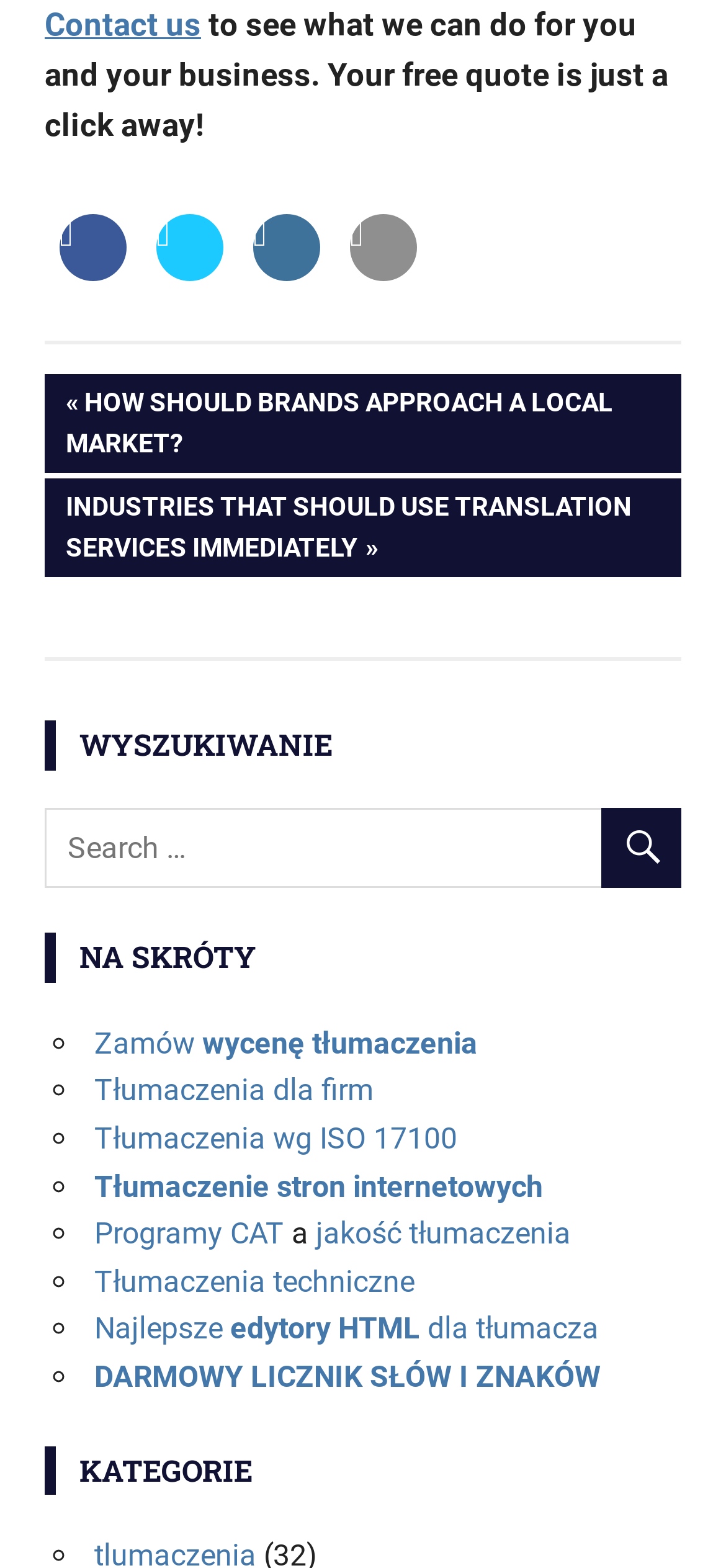What type of services does the company offer?
Give a one-word or short-phrase answer derived from the screenshot.

Translation services